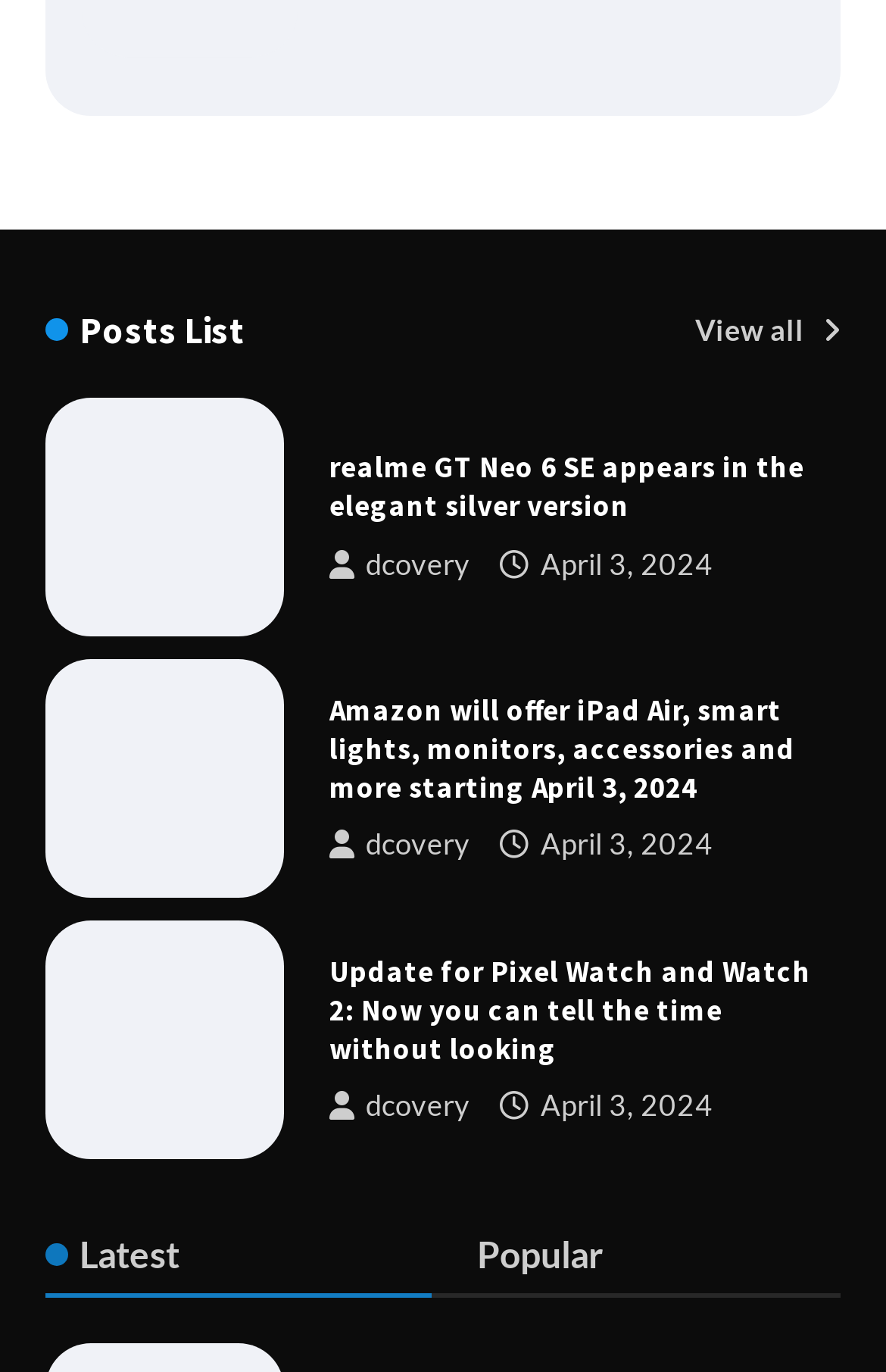Find the bounding box coordinates for the HTML element described in this sentence: "April 3, 2024". Provide the coordinates as four float numbers between 0 and 1, in the format [left, top, right, bottom].

[0.564, 0.794, 0.805, 0.819]